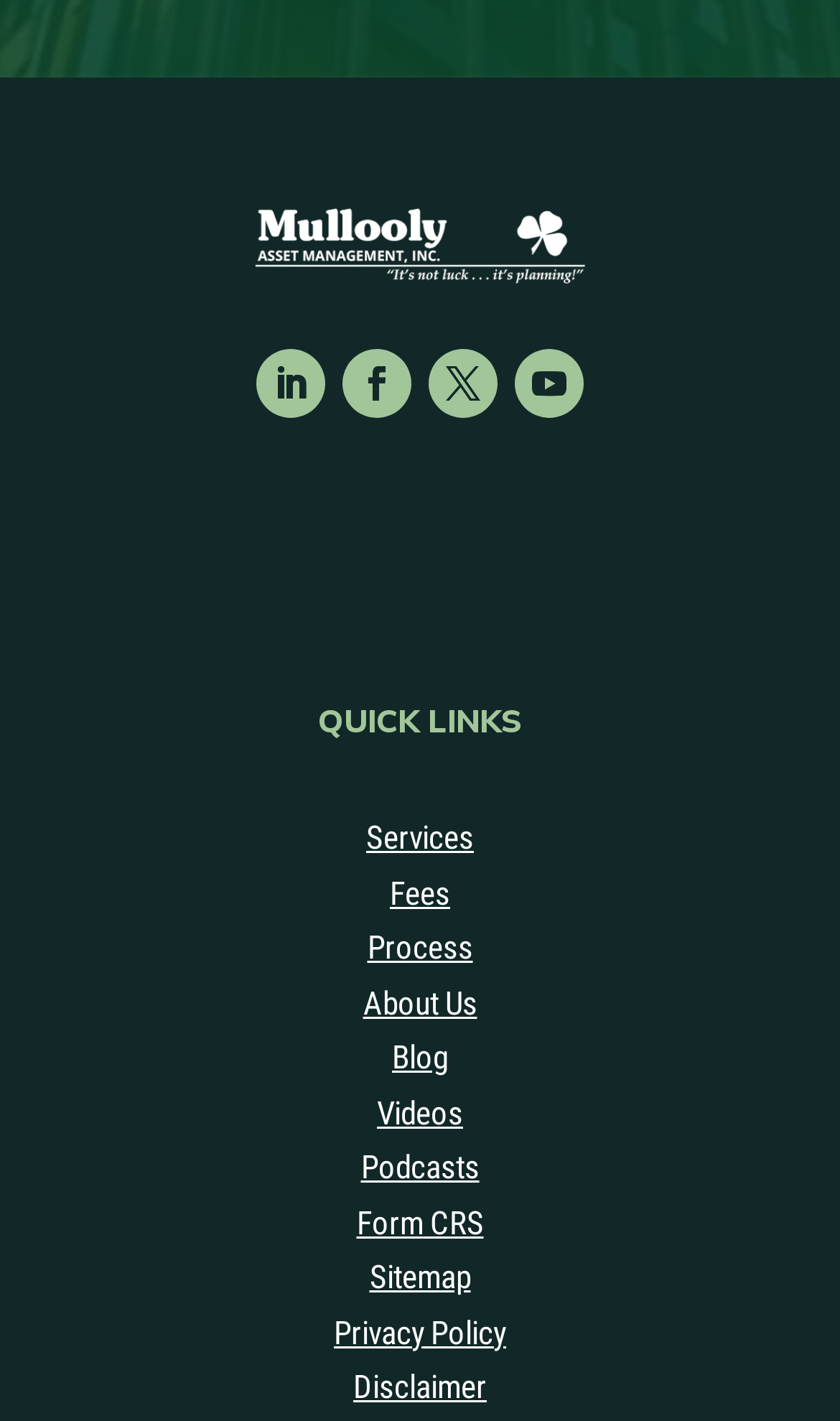Analyze the image and provide a detailed answer to the question: How many links are in the QUICK LINKS section?

I counted the number of links under the 'QUICK LINKS' section, which are 'Services', 'Fees', 'Process', 'About Us', 'Blog', 'Videos', 'Podcasts', 'Form CRS', and 'Sitemap', totaling 9 links.